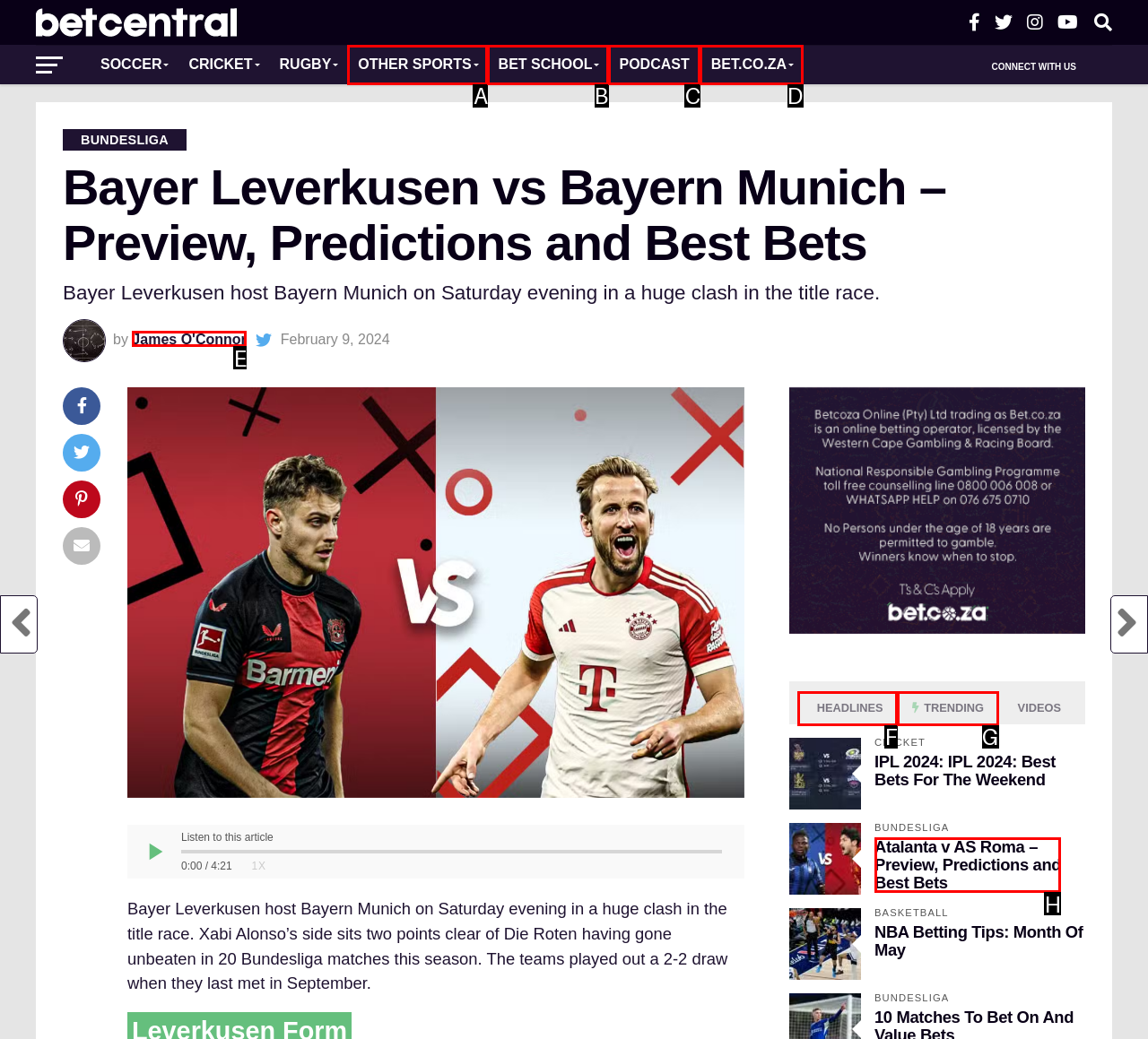Identify the correct UI element to click to follow this instruction: Click on the 'Atalanta v AS Roma – Preview, Predictions and Best Bets' link
Respond with the letter of the appropriate choice from the displayed options.

H